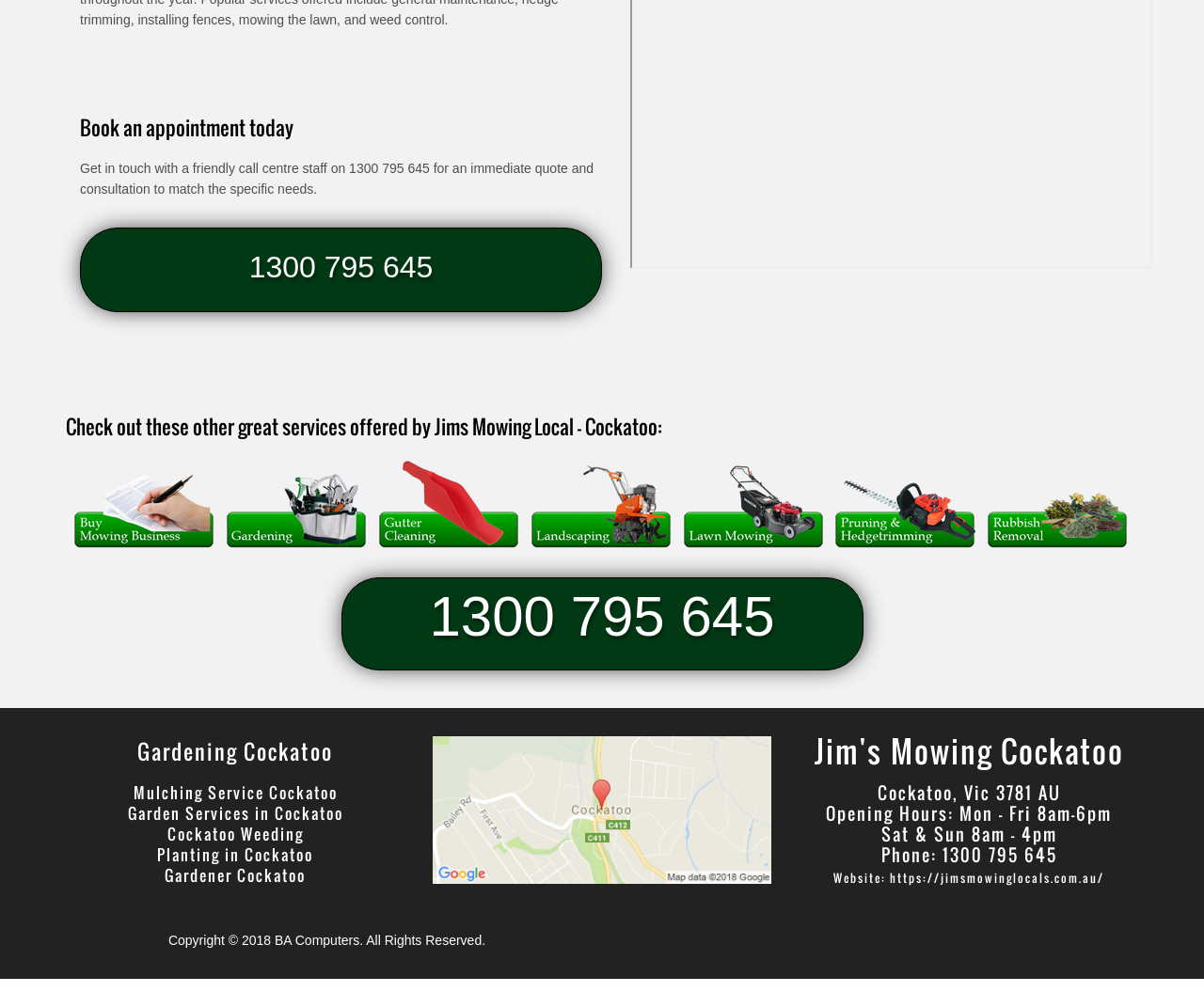Using the details from the image, please elaborate on the following question: What is the website of Jims Mowing Local?

The website of Jims Mowing Local can be found in the section 'Website:', which lists the website as https://jimsmowinglocals.com.au/.